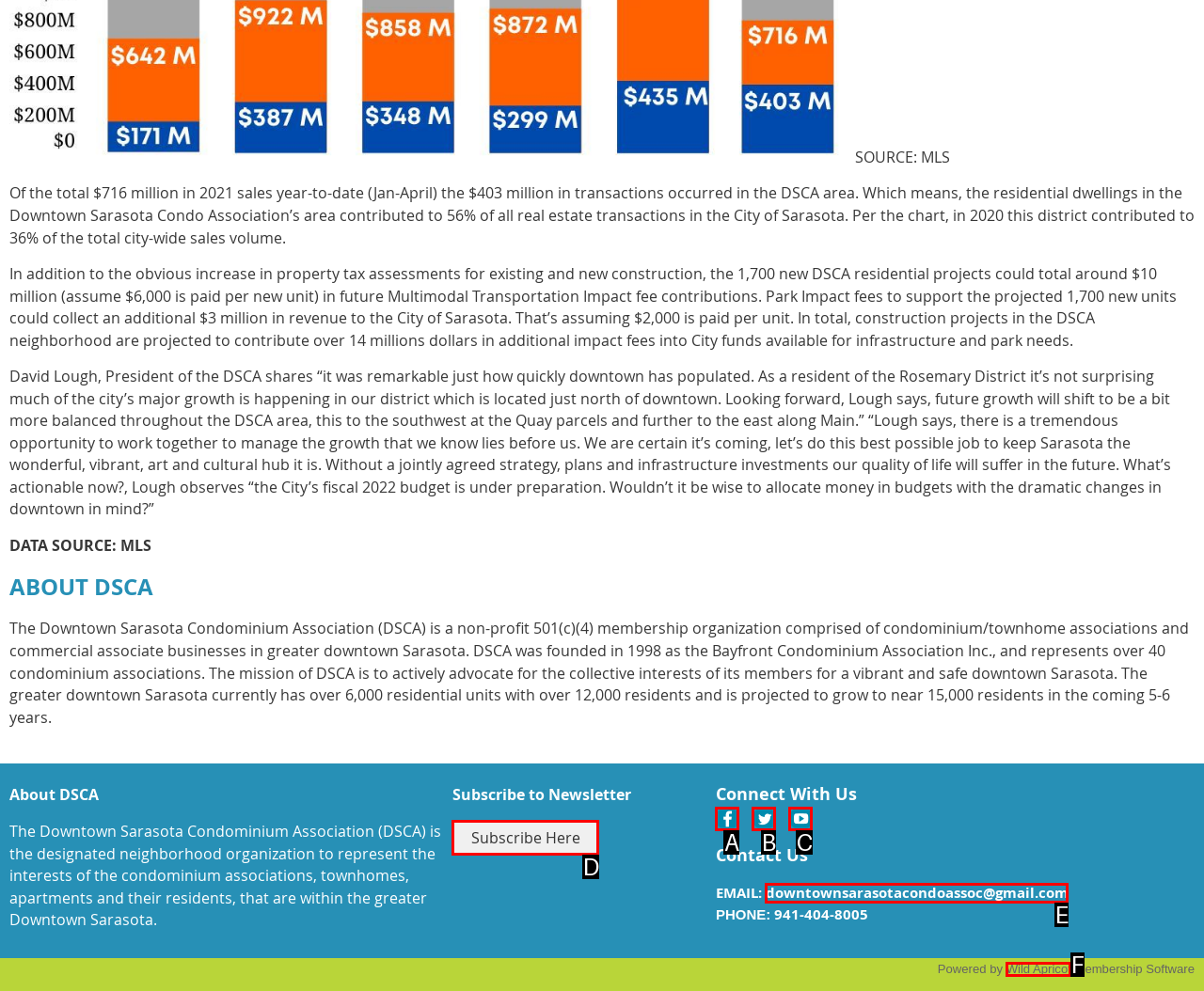Please provide the letter of the UI element that best fits the following description: Wild Apricot
Respond with the letter from the given choices only.

F